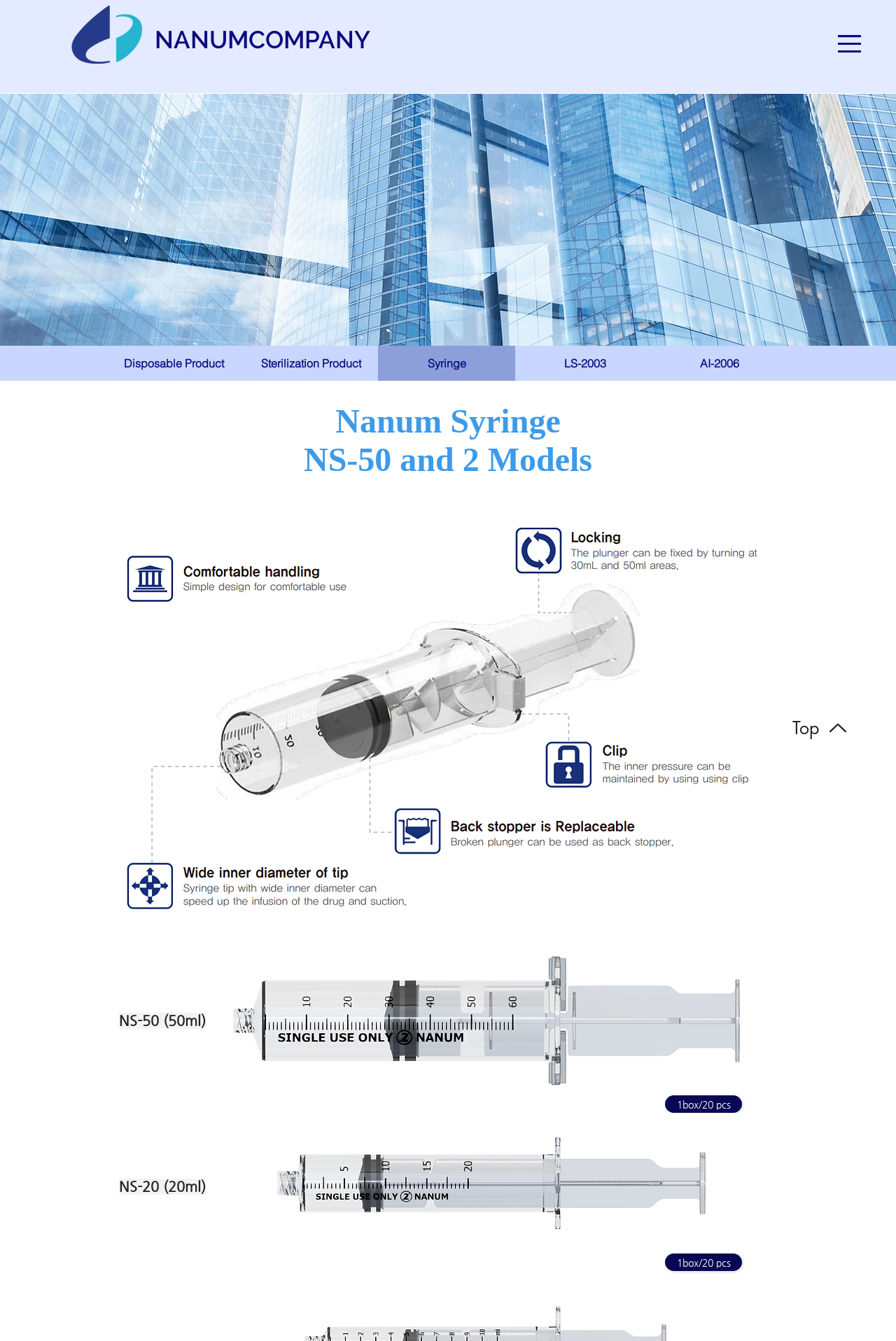Please answer the following question using a single word or phrase: 
How many models are mentioned for NS-50?

2